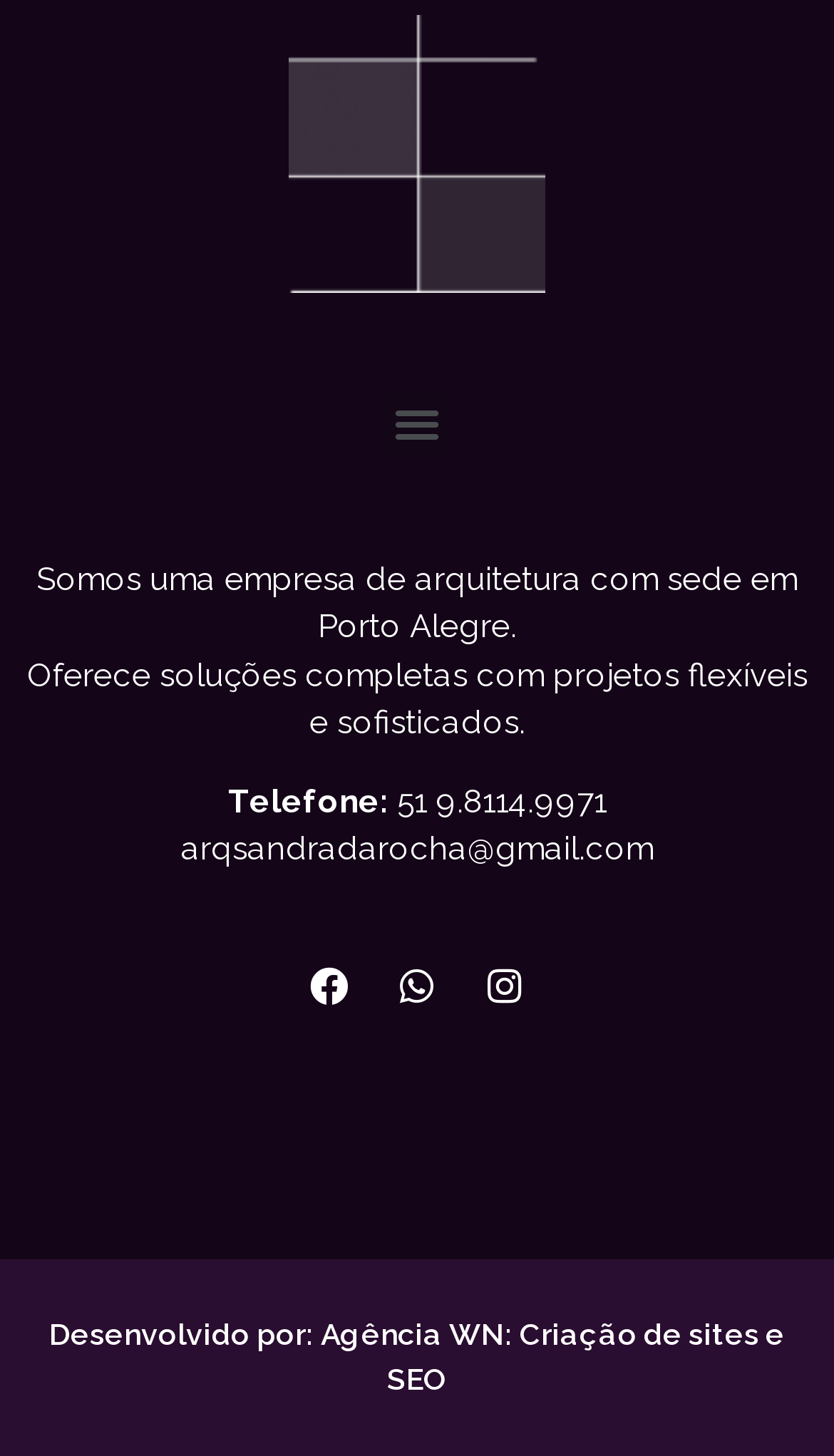Answer the question below with a single word or a brief phrase: 
What is the company's phone number?

51 9.8114.9971